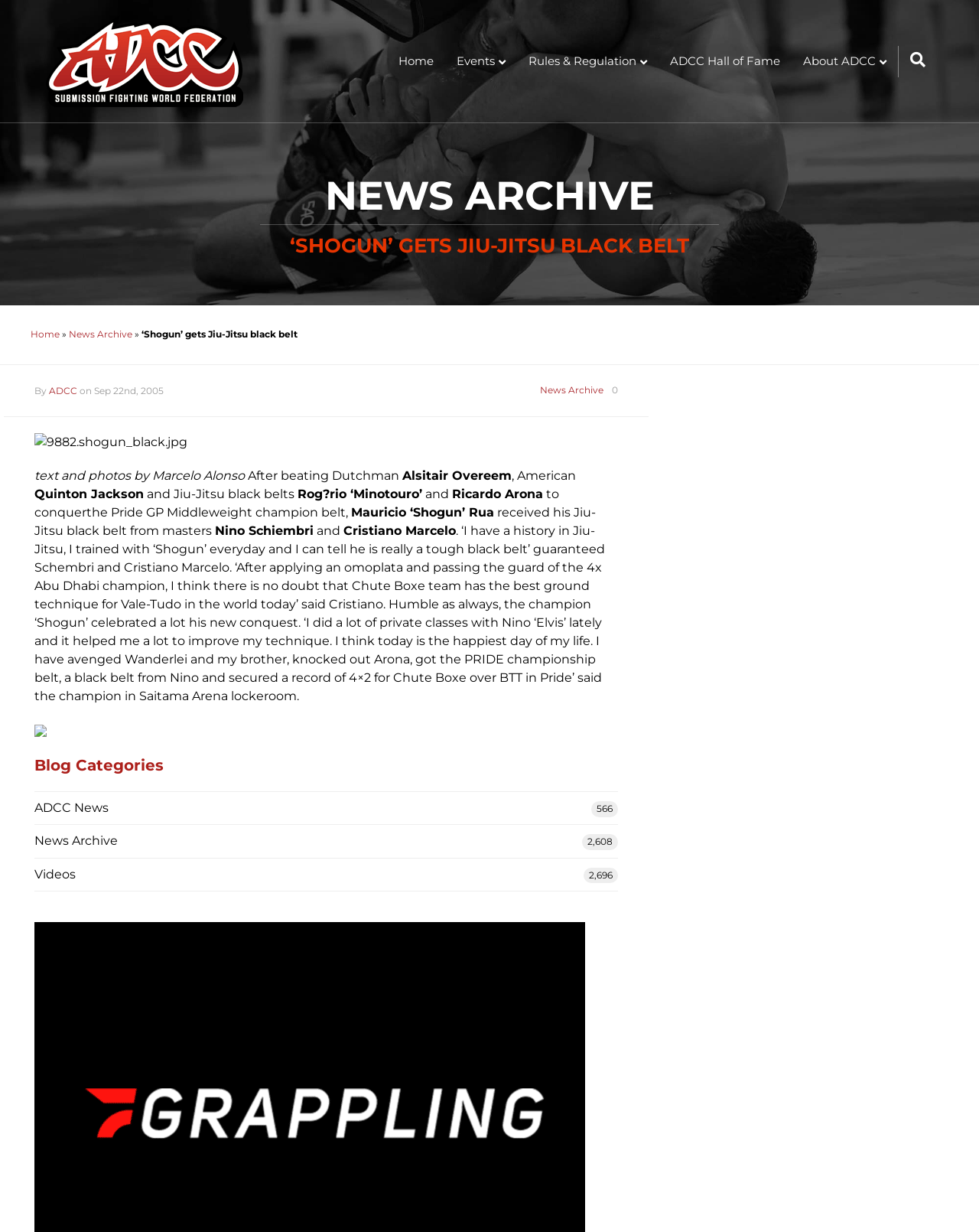Highlight the bounding box coordinates of the region I should click on to meet the following instruction: "Visit the 'Home' page".

[0.395, 0.037, 0.455, 0.061]